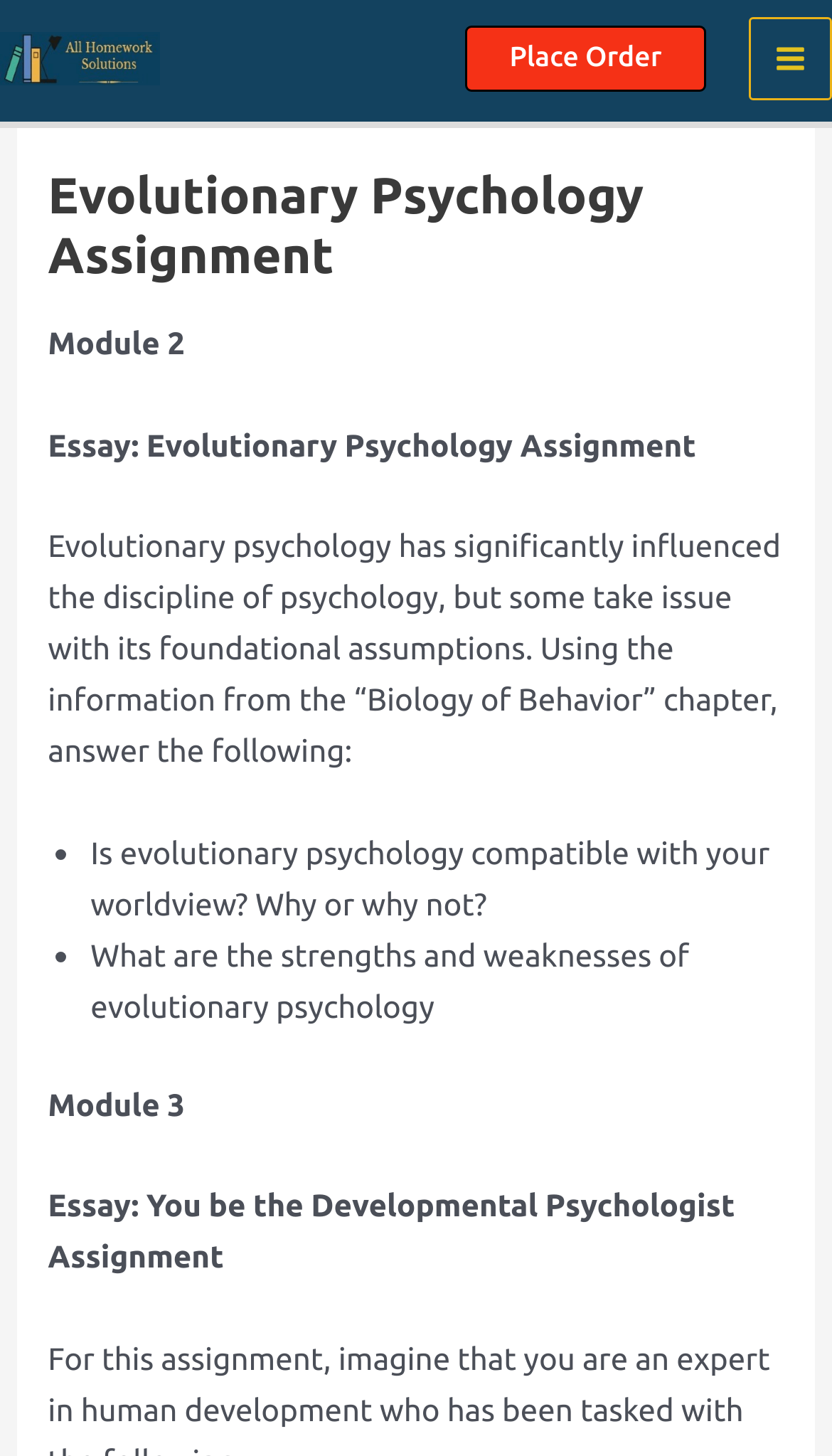Based on the element description Place Order, identify the bounding box of the UI element in the given webpage screenshot. The coordinates should be in the format (top-left x, top-left y, bottom-right x, bottom-right y) and must be between 0 and 1.

[0.558, 0.017, 0.849, 0.062]